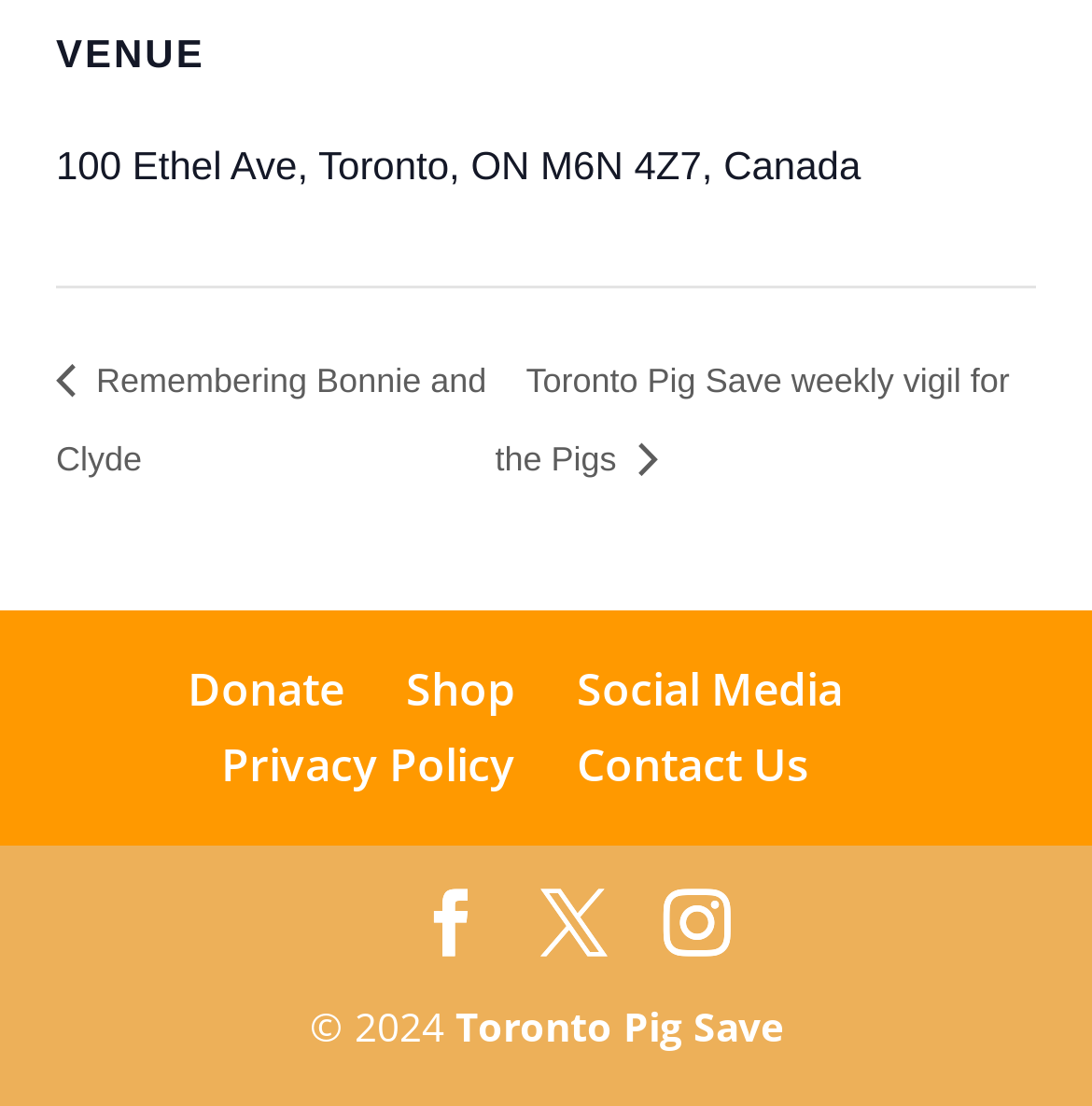Find the bounding box of the element with the following description: "Home". The coordinates must be four float numbers between 0 and 1, formatted as [left, top, right, bottom].

None